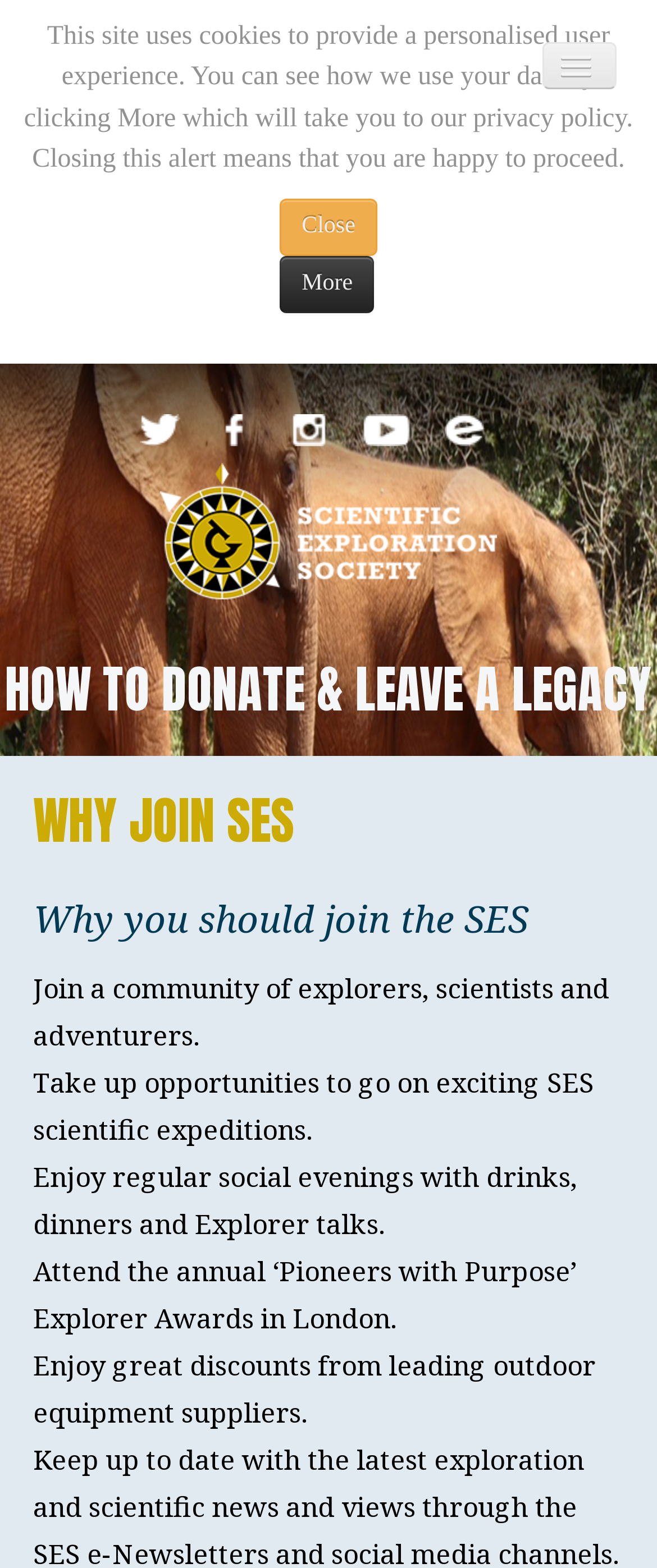Find the bounding box coordinates for the UI element whose description is: "alt="Icon"". The coordinates should be four float numbers between 0 and 1, in the format [left, top, right, bottom].

[0.212, 0.265, 0.324, 0.281]